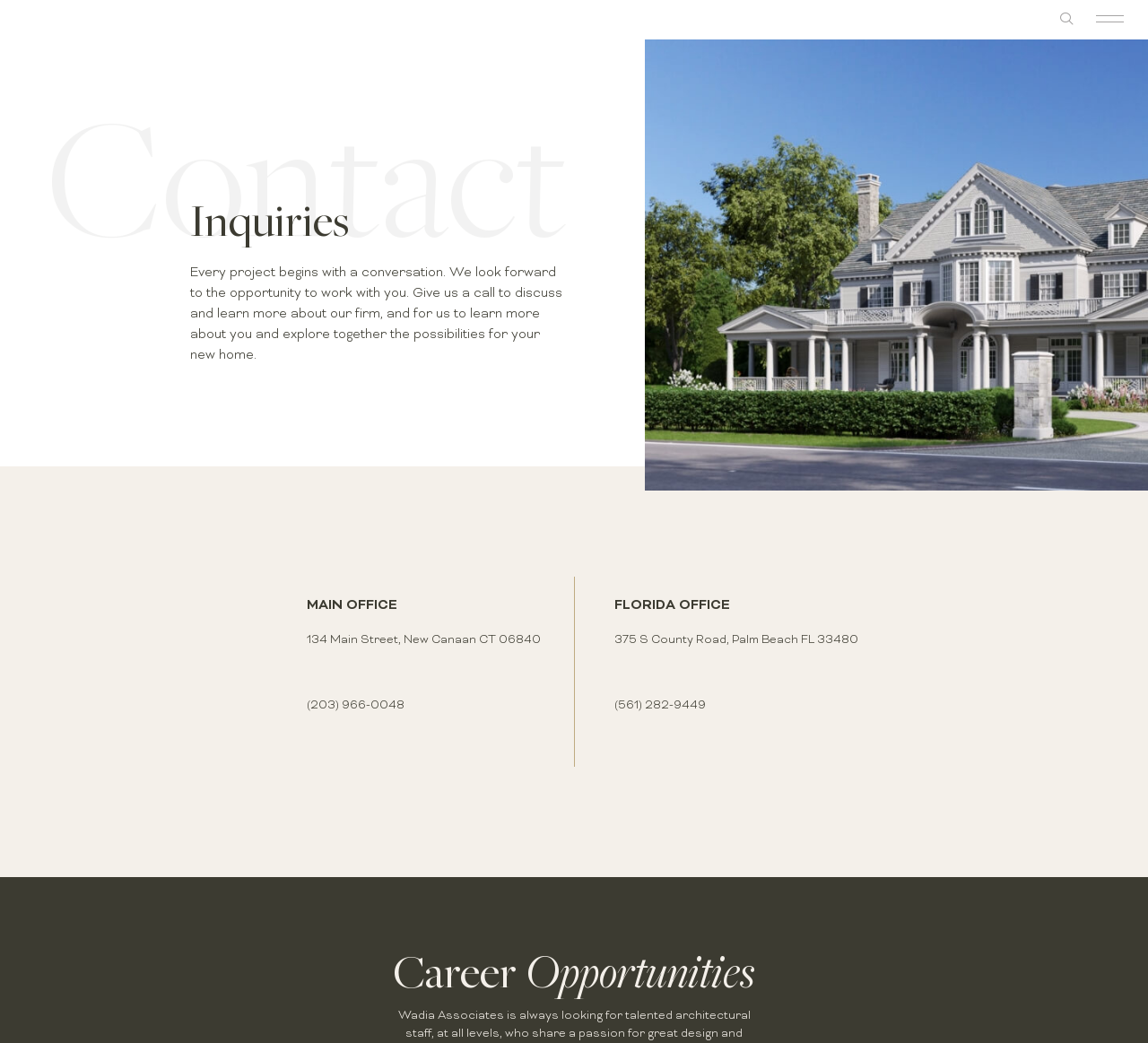Give a short answer using one word or phrase for the question:
What is the topic of the heading at the bottom of the page?

Career Opportunities